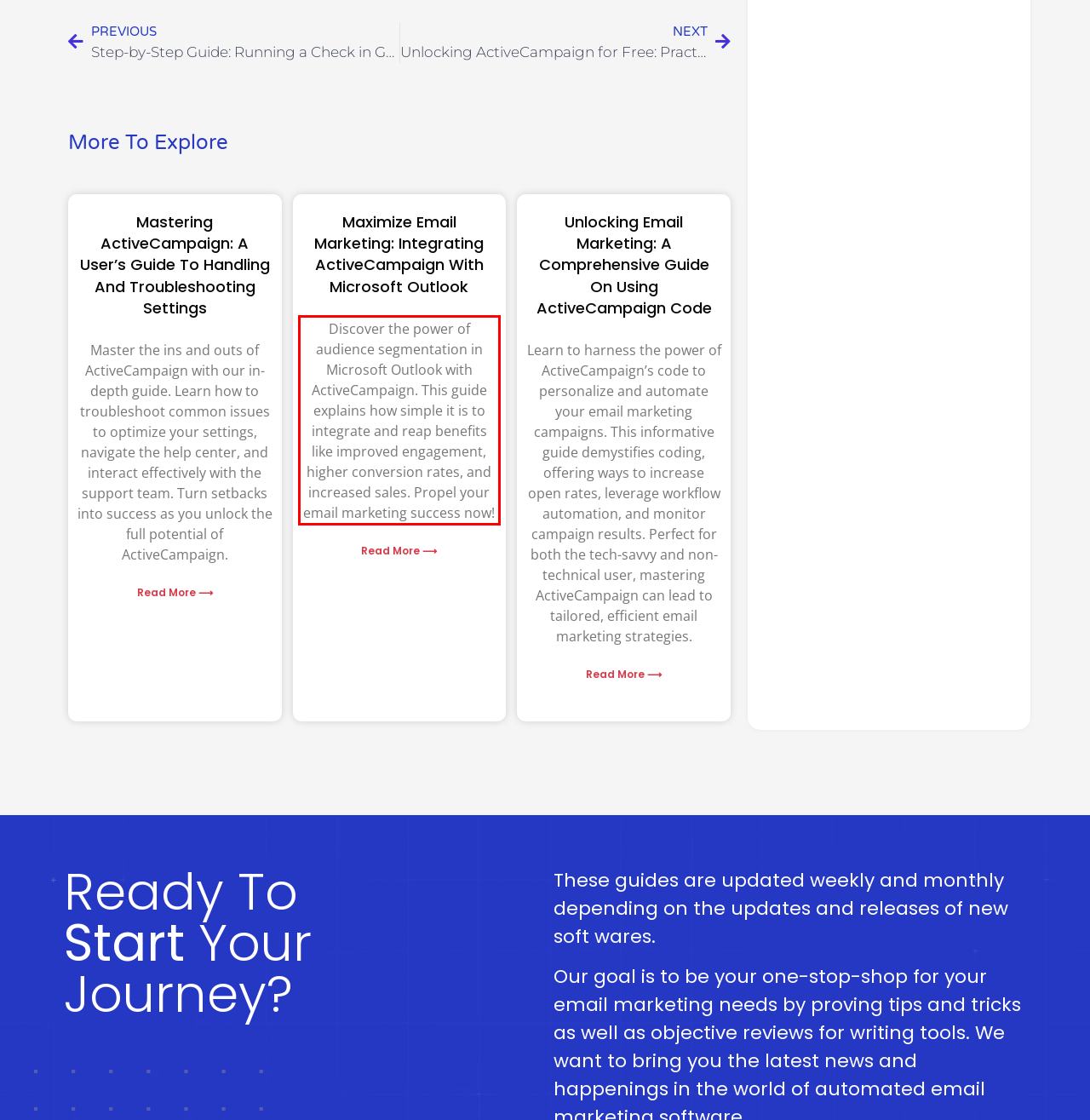Identify and transcribe the text content enclosed by the red bounding box in the given screenshot.

Discover the power of audience segmentation in Microsoft Outlook with ActiveCampaign. This guide explains how simple it is to integrate and reap benefits like improved engagement, higher conversion rates, and increased sales. Propel your email marketing success now!